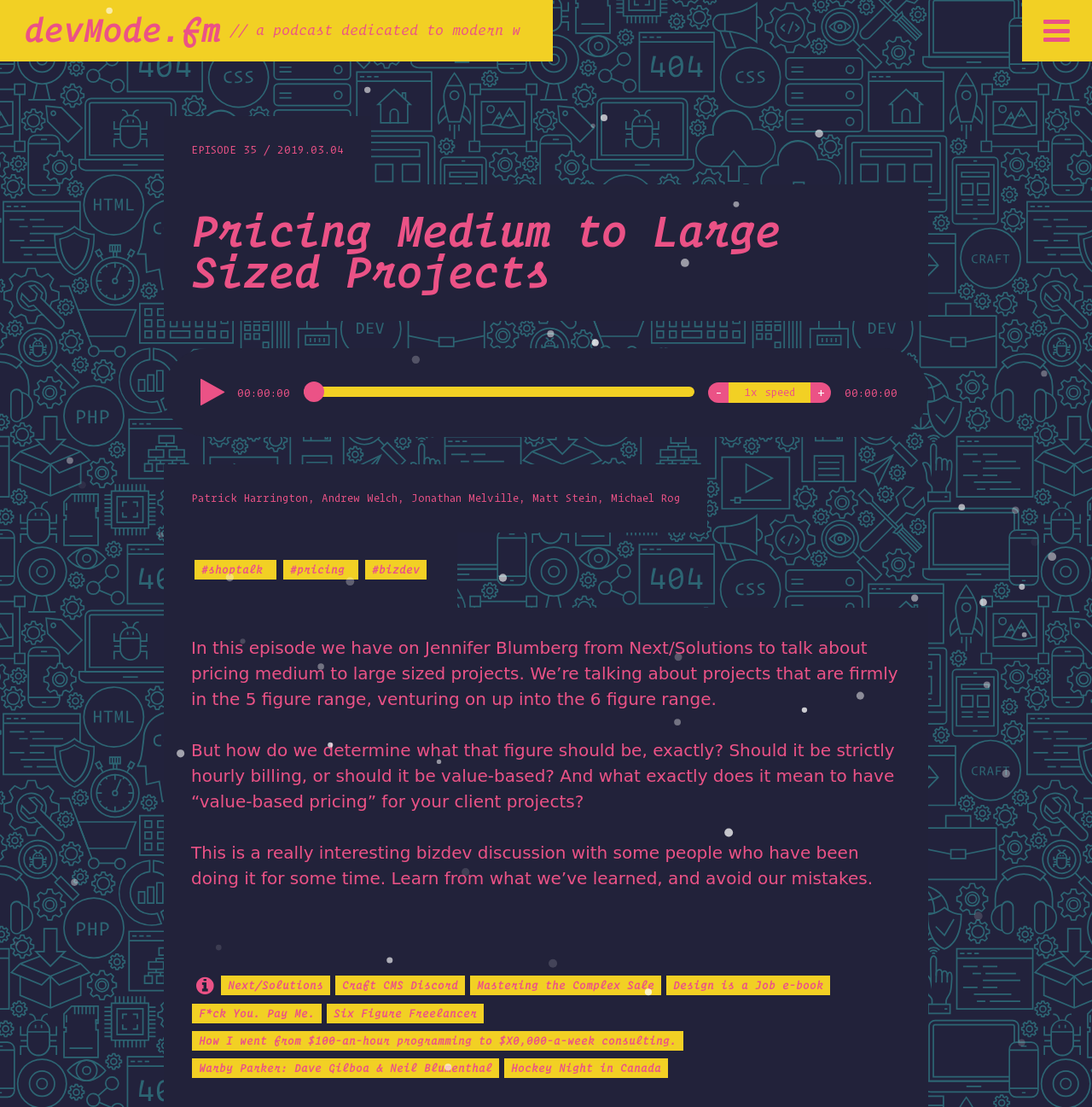Kindly determine the bounding box coordinates for the area that needs to be clicked to execute this instruction: "Click the 'Menu' button".

[0.948, 0.012, 0.987, 0.043]